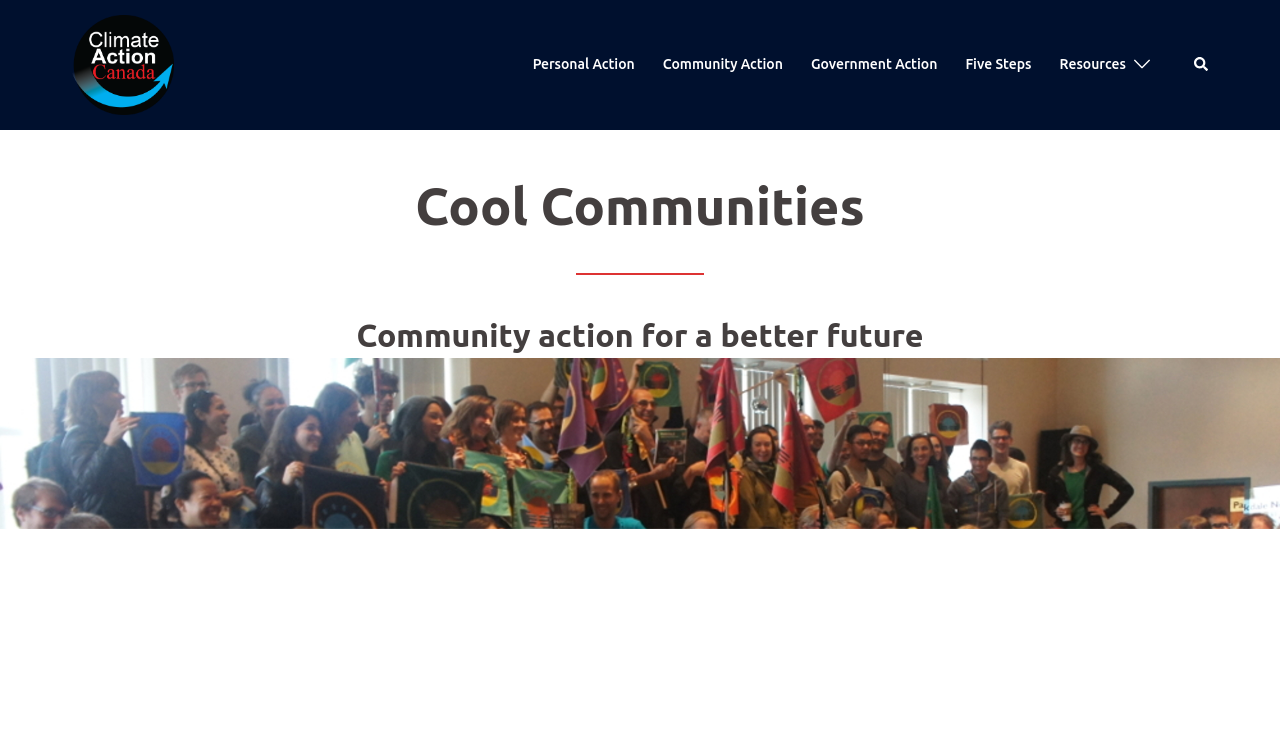Present a detailed account of what is displayed on the webpage.

The webpage is titled "Cool Communities – Climate Action Canada" and has a prominent logo image of "Climate Action Canada" at the top left corner. Below the logo, there are five links in a row, starting from the left: "Personal Action", "Community Action", "Government Action", "Five Steps", and "Resources". These links are positioned near the top of the page, taking up about a quarter of the screen's width.

To the right of these links, there is a small image, followed by a "Search" link with a small icon. Below these elements, the page is divided into two sections. The top section has a heading "Cool Communities" in a large font, spanning the entire width of the page. The second section has a heading "Community action for a better future" in a slightly smaller font, also taking up the full width of the page.

The webpage's goal, as stated in the meta description, is to help 5,000 communities across Canada organize for climate action, with an ambitious target of reaching 36 million people by 2025.